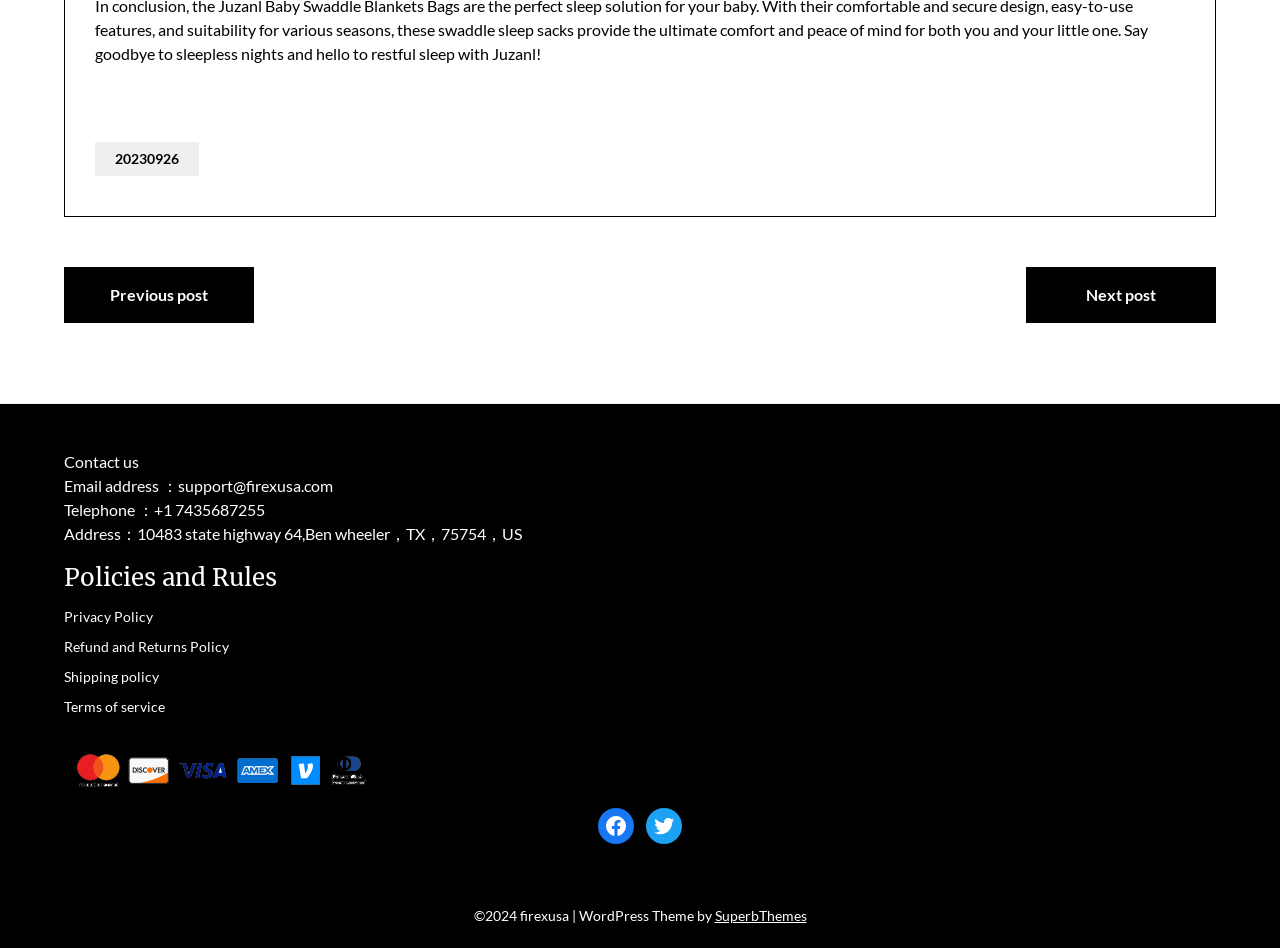Respond to the following query with just one word or a short phrase: 
What is the email address of the website?

support@firexusa.com